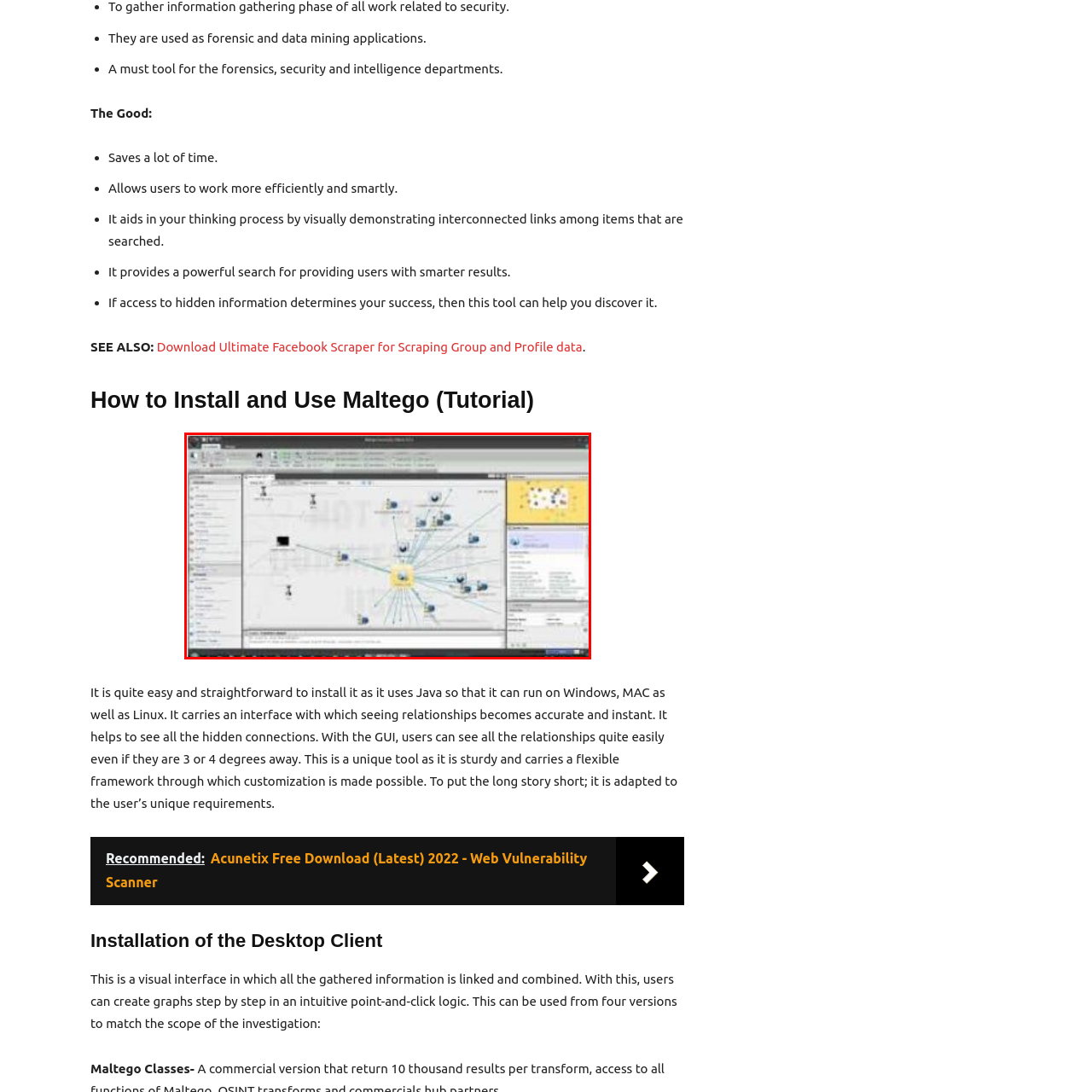What type of professionals benefit from using Maltego?
Carefully look at the image inside the red bounding box and answer the question in a detailed manner using the visual details present.

The software's user-friendly interface facilitates the exploration of hidden connections and enhances data mining efforts, making it a valuable tool for forensic and security professionals.